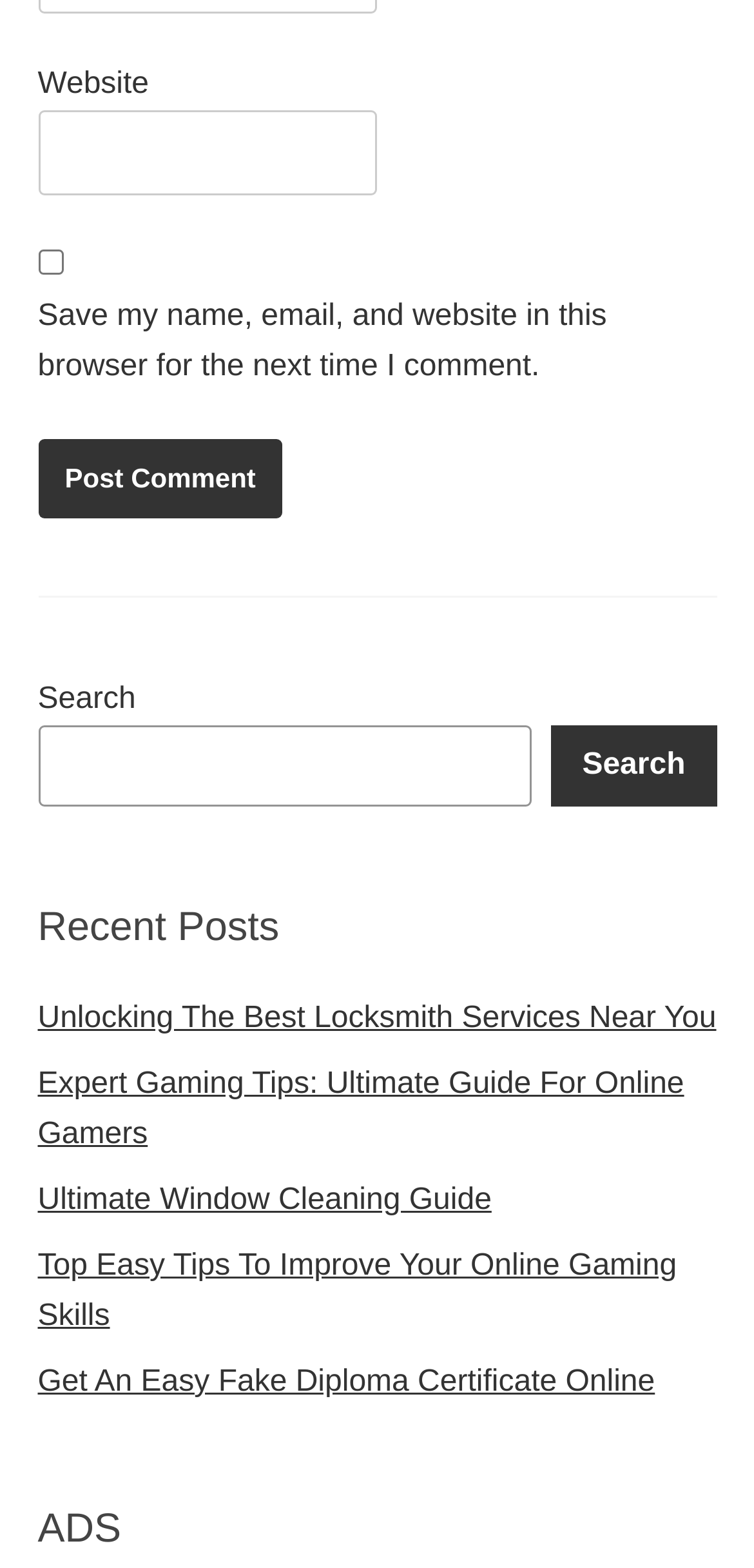Identify the bounding box coordinates of the element that should be clicked to fulfill this task: "read recent post". The coordinates should be provided as four float numbers between 0 and 1, i.e., [left, top, right, bottom].

[0.05, 0.639, 0.95, 0.66]